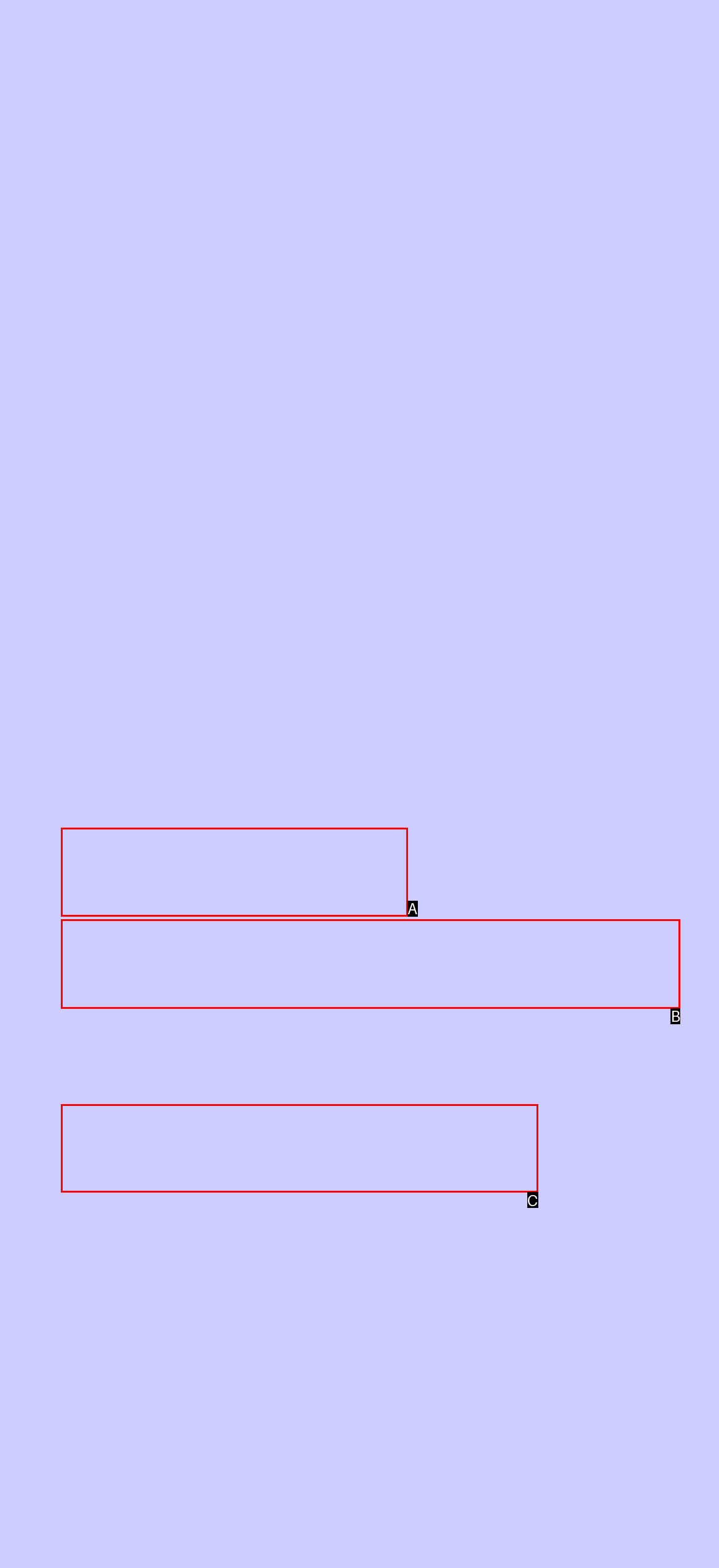Identify the option that best fits this description: Alphabetical Menu
Answer with the appropriate letter directly.

B